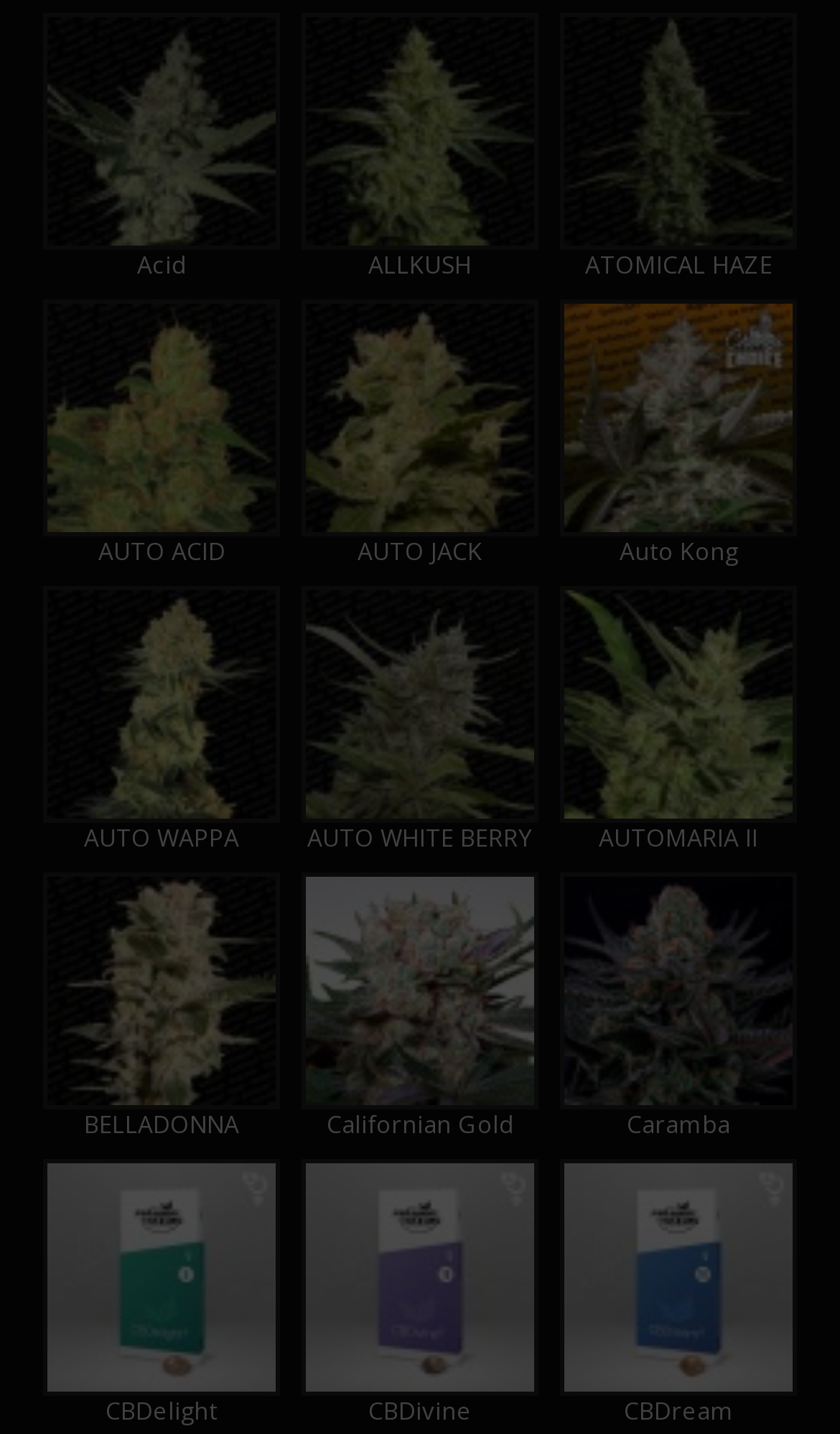Select the bounding box coordinates of the element I need to click to carry out the following instruction: "explore Auto Kong".

[0.667, 0.209, 0.949, 0.397]